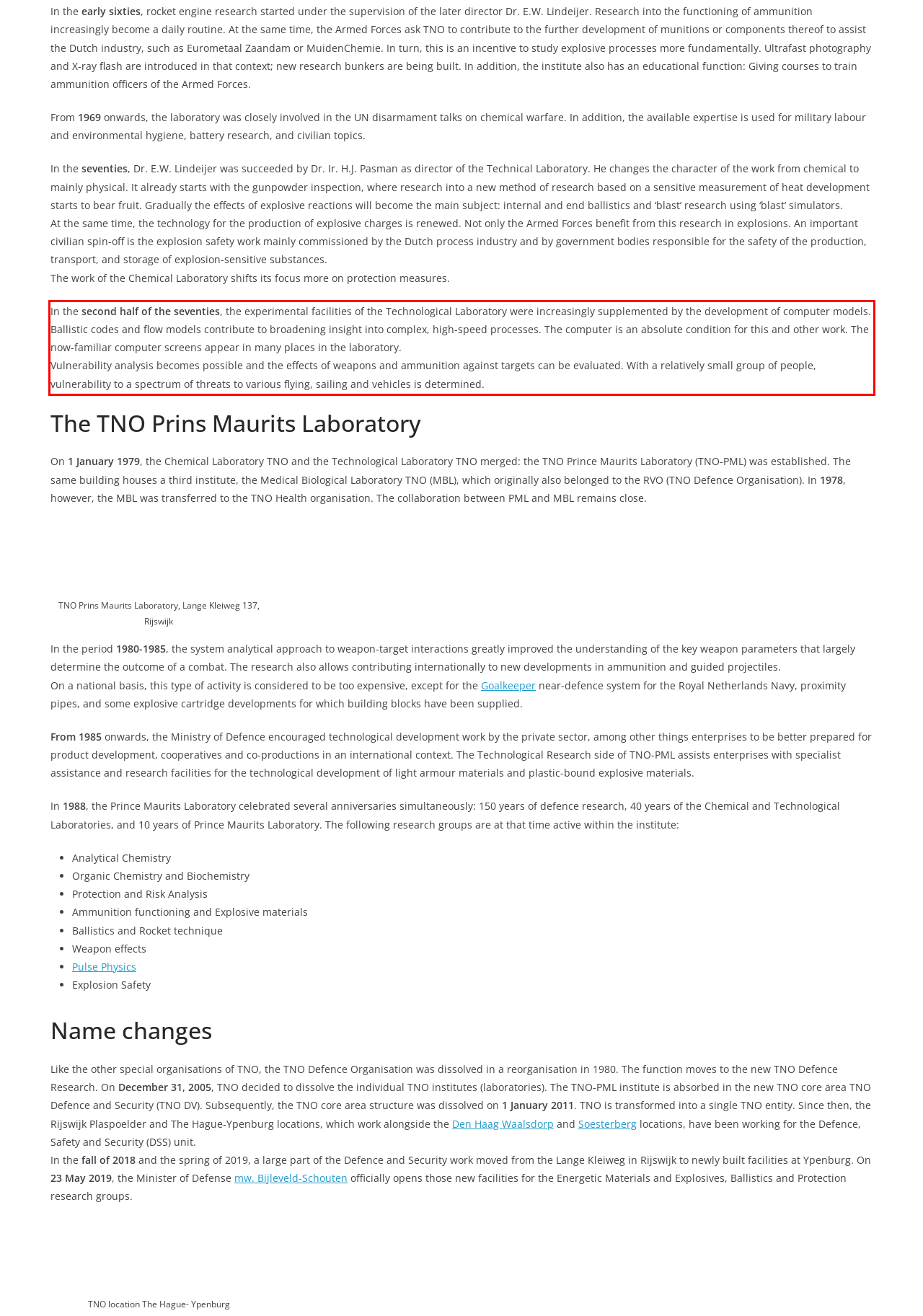Review the screenshot of the webpage and recognize the text inside the red rectangle bounding box. Provide the extracted text content.

In the second half of the seventies, the experimental facilities of the Technological Laboratory were increasingly supplemented by the development of computer models. Ballistic codes and flow models contribute to broadening insight into complex, high-speed processes. The computer is an absolute condition for this and other work. The now-familiar computer screens appear in many places in the laboratory. Vulnerability analysis becomes possible and the effects of weapons and ammunition against targets can be evaluated. With a relatively small group of people, vulnerability to a spectrum of threats to various flying, sailing and vehicles is determined.